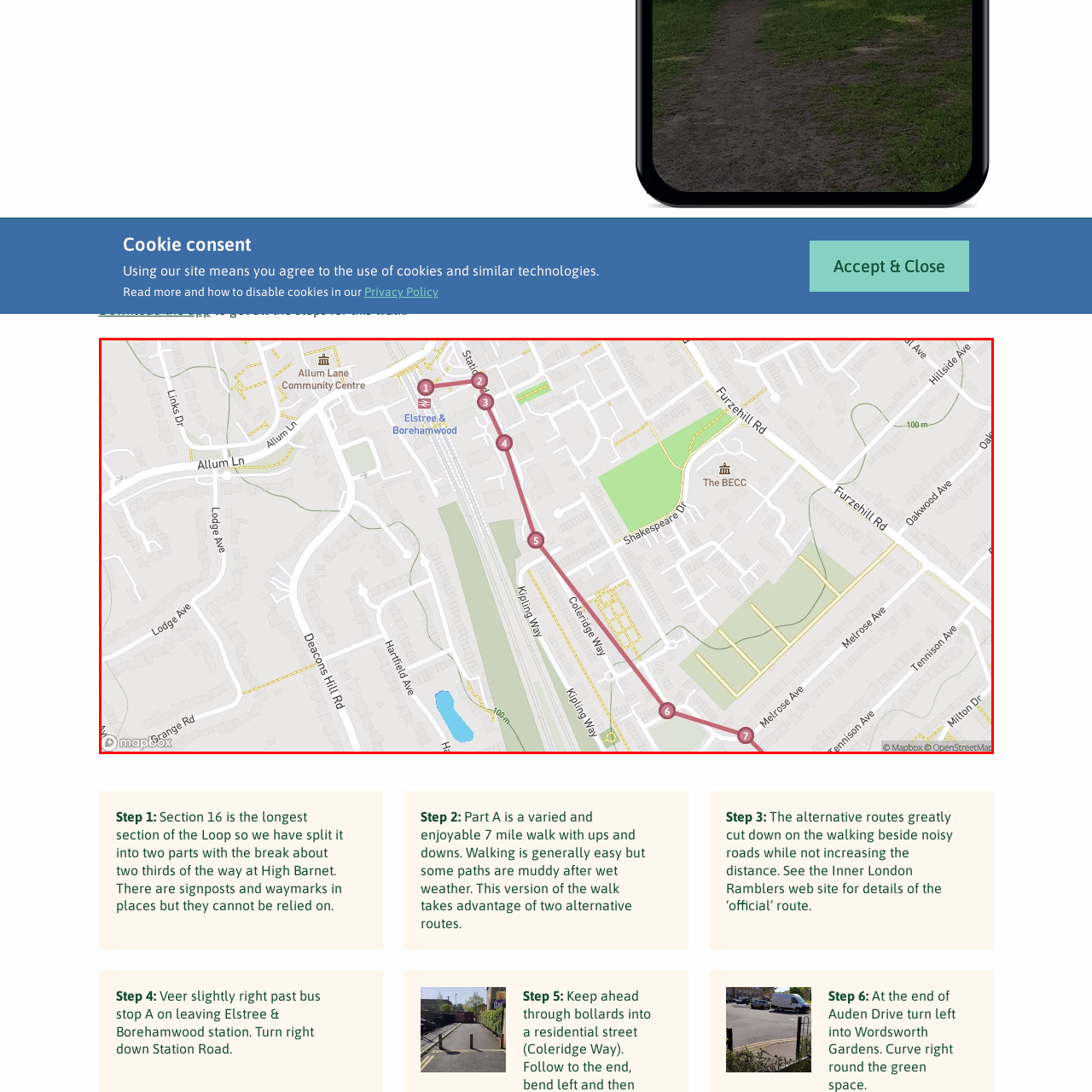What type of streets are part of the route?
Carefully examine the image within the red bounding box and provide a detailed answer to the question.

The caption highlights that the route includes paths along residential streets, such as Coleridge Way and Auden Drive, which are typical of suburban areas.